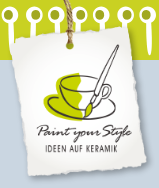What type of art is focused on at 'Paint your Style'?
Based on the image, answer the question in a detailed manner.

The tagline 'IDEEN AUF KERAMIK' suggests a focus on ceramic art, indicating that guests can explore various creative ideas and projects related to ceramic art.